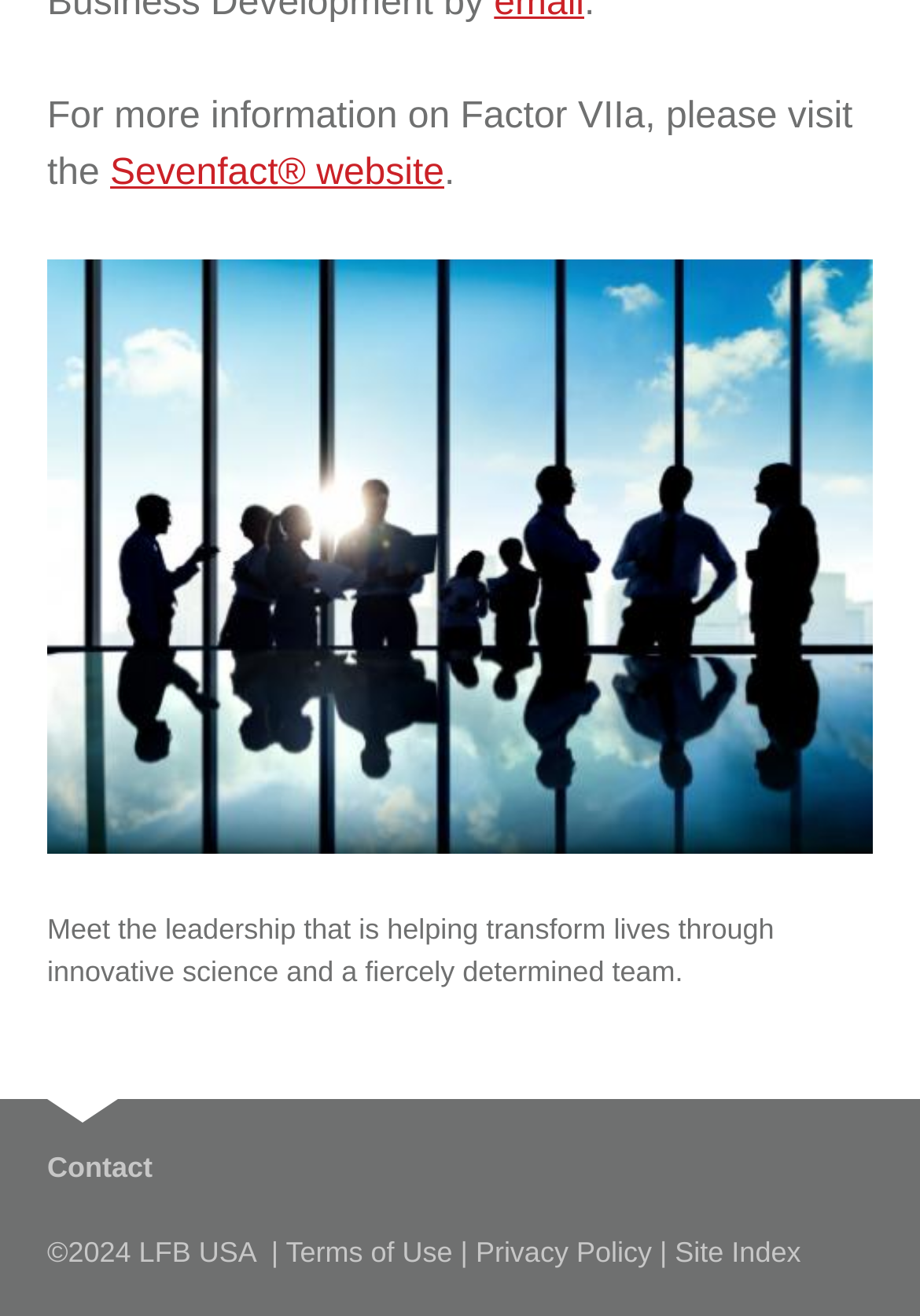Find the coordinates for the bounding box of the element with this description: "Contact".

[0.051, 0.875, 0.166, 0.9]